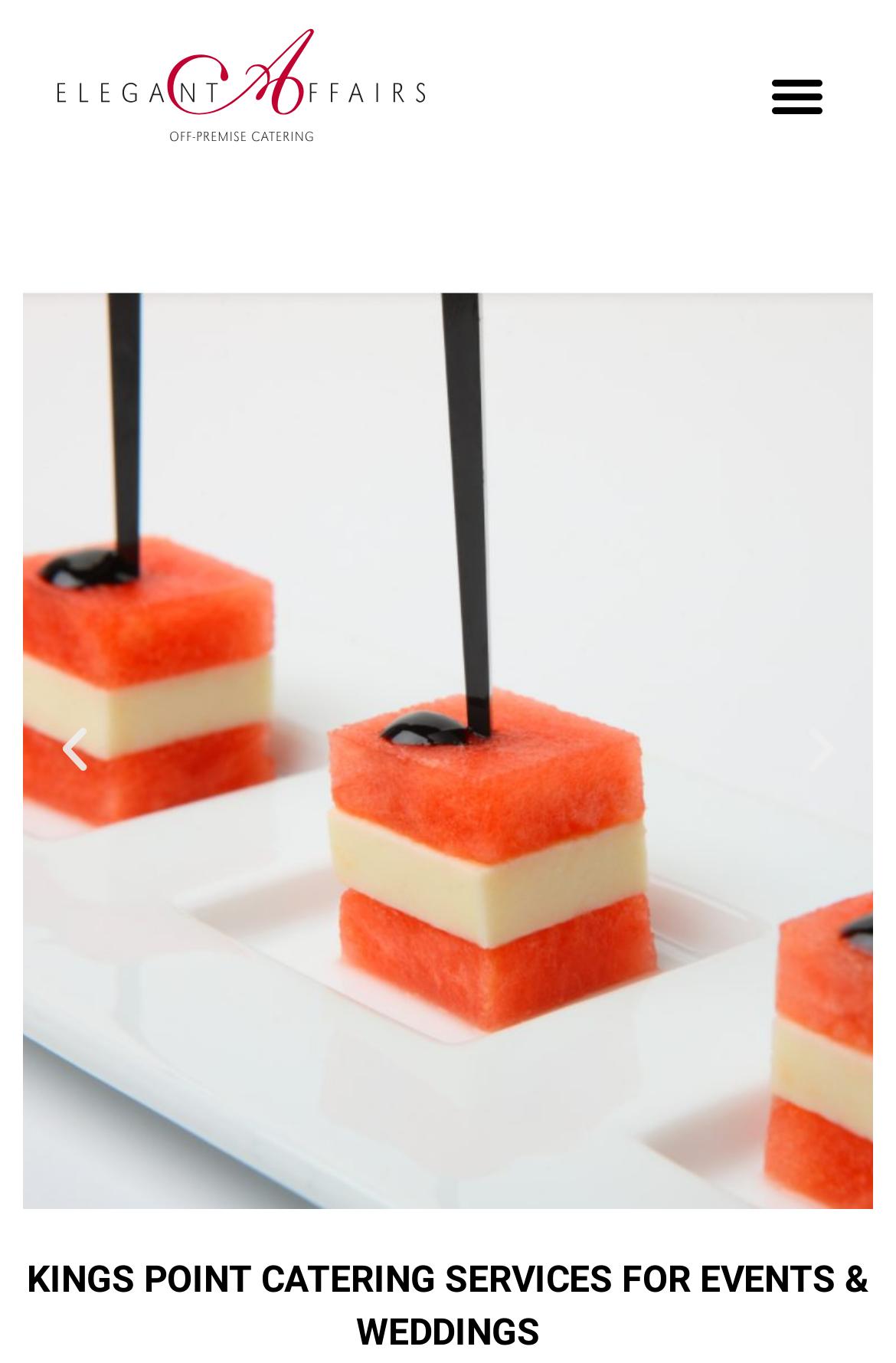Produce an elaborate caption capturing the essence of the webpage.

The webpage is about Elegant Affairs, a catering service provider in Kings Point. At the top left corner, there is a logo of EACatering, which is an image link. On the top right corner, there is a menu toggle button. 

Below the menu toggle button, there is a slideshow that takes up most of the page. The slideshow has previous and next slide buttons on the left and right sides, respectively. 

At the bottom of the page, there is a heading that reads "KINGS POINT CATERING SERVICES FOR EVENTS & WEDDINGS", which is a prominent title that highlights the catering services offered by Elegant Affairs.